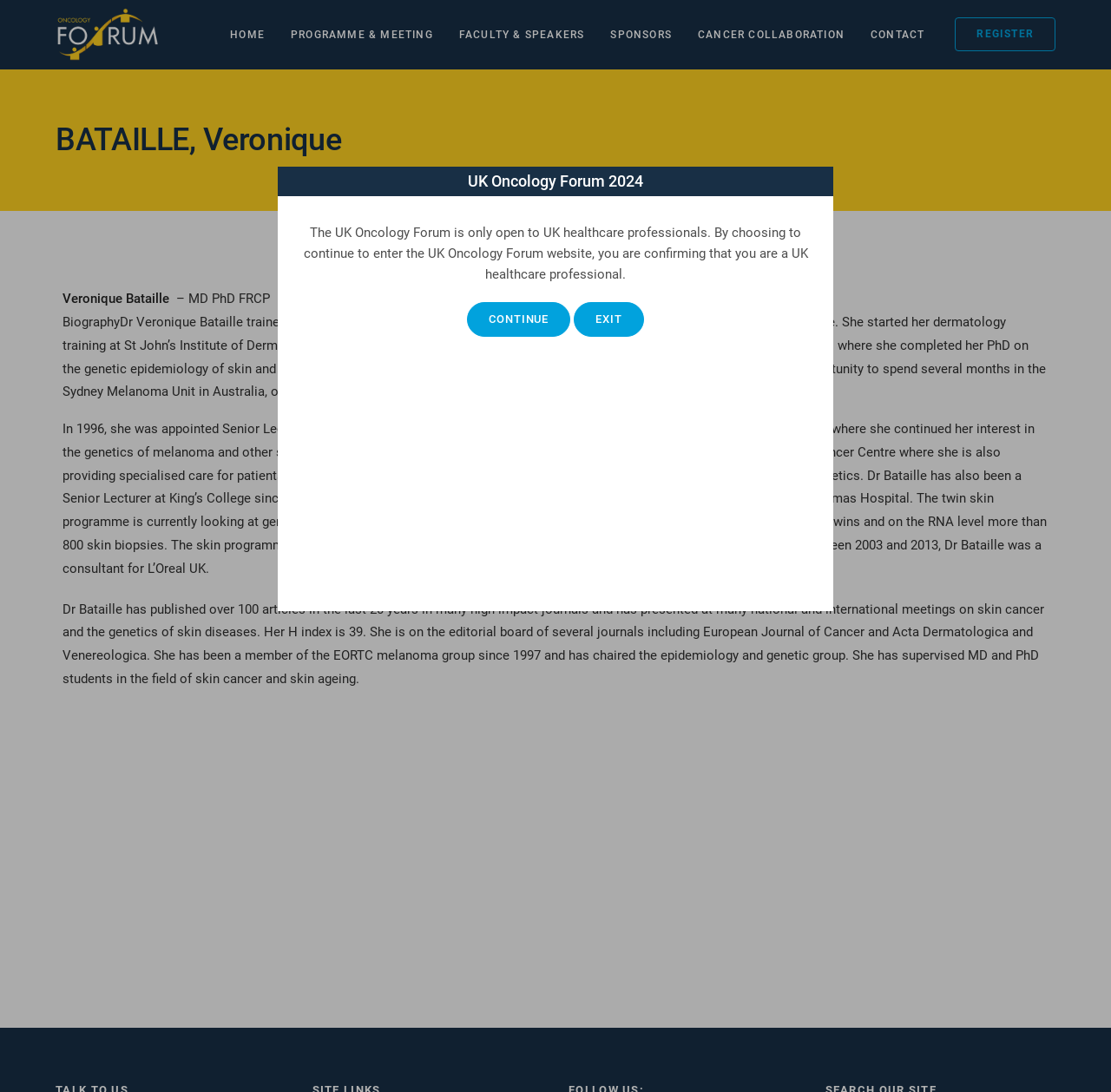Identify the bounding box coordinates of the clickable region to carry out the given instruction: "Click the logo".

[0.05, 0.007, 0.144, 0.056]